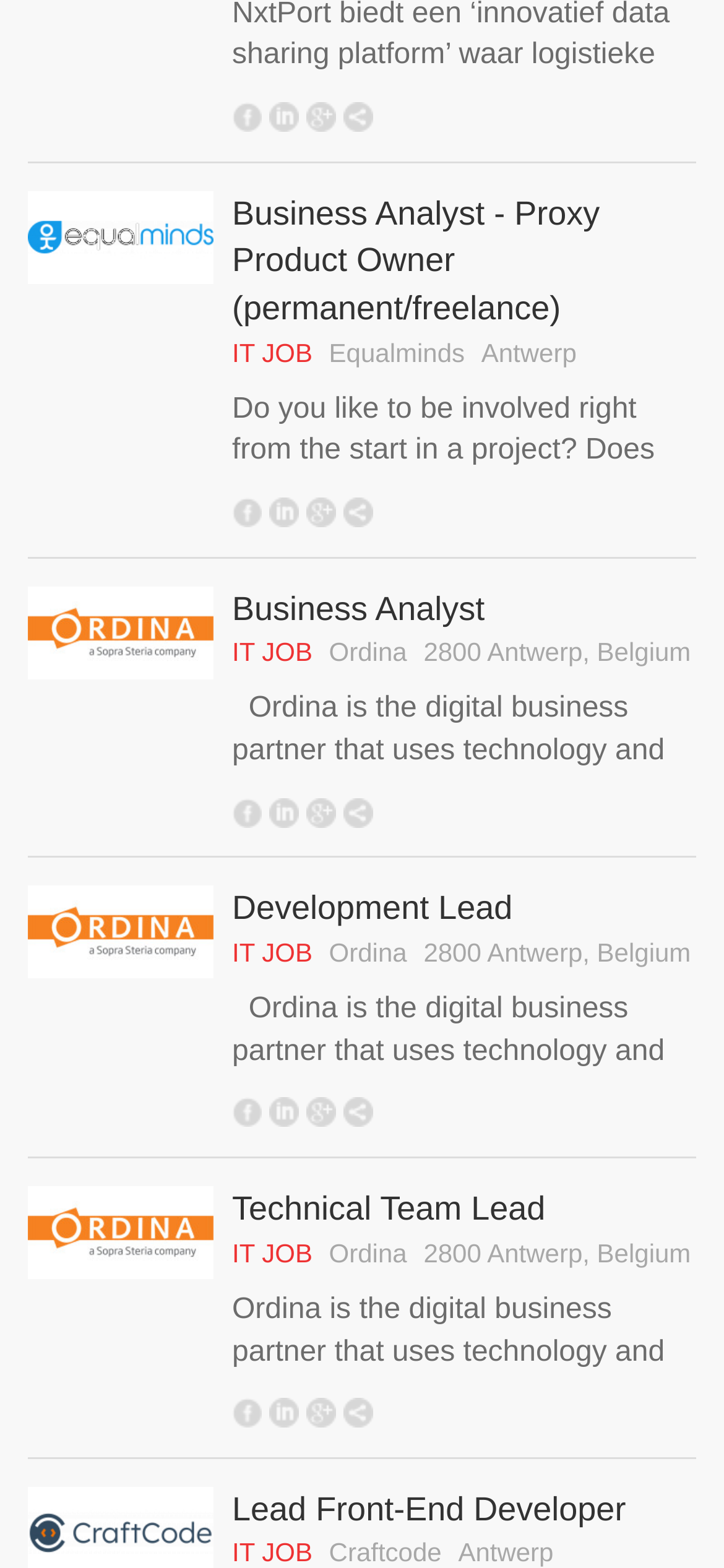What is the location of the third job posting?
Please use the image to provide a one-word or short phrase answer.

Antwerp, Belgium